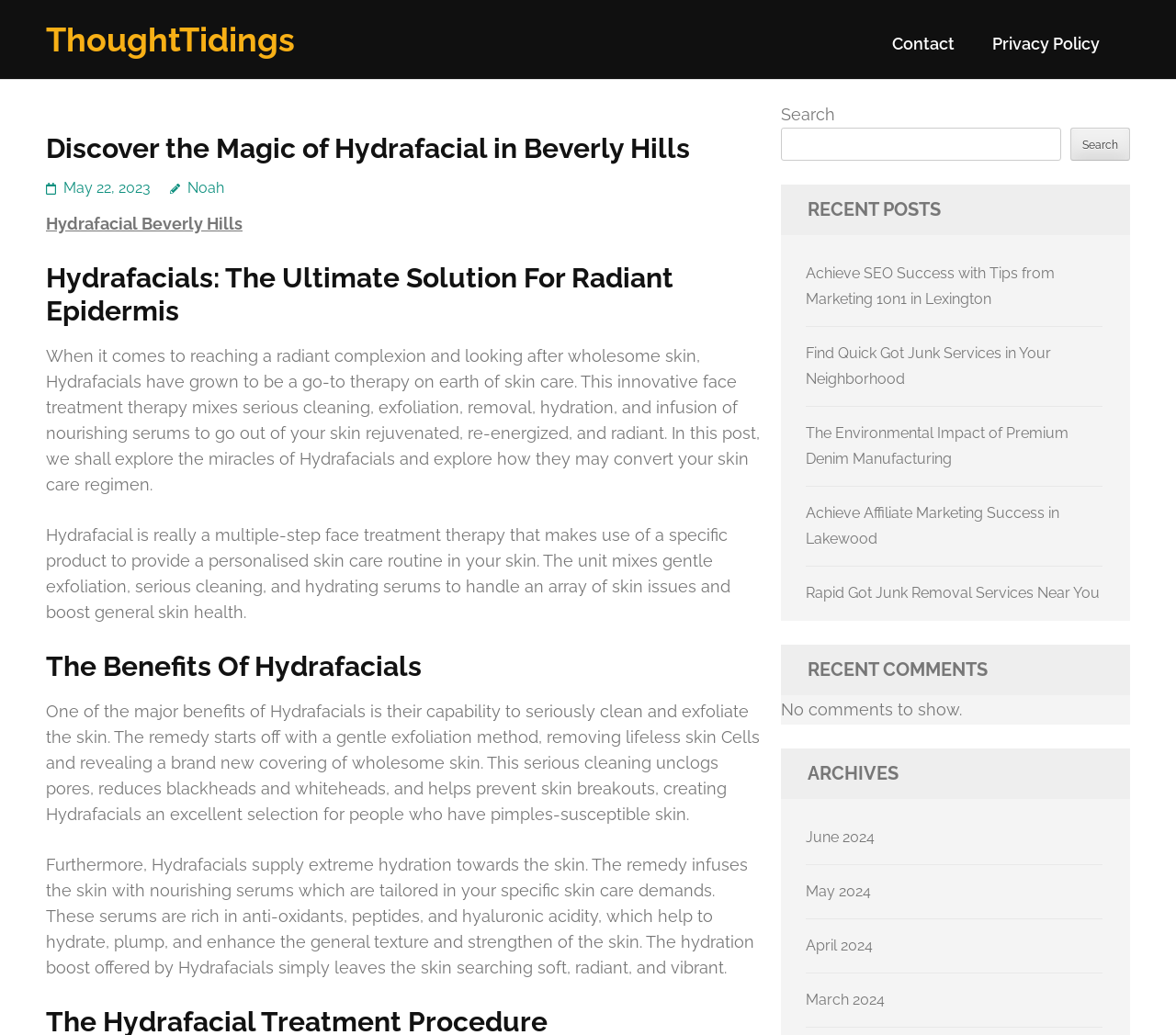What is the main topic of this webpage?
Refer to the image and provide a concise answer in one word or phrase.

Hydrafacial